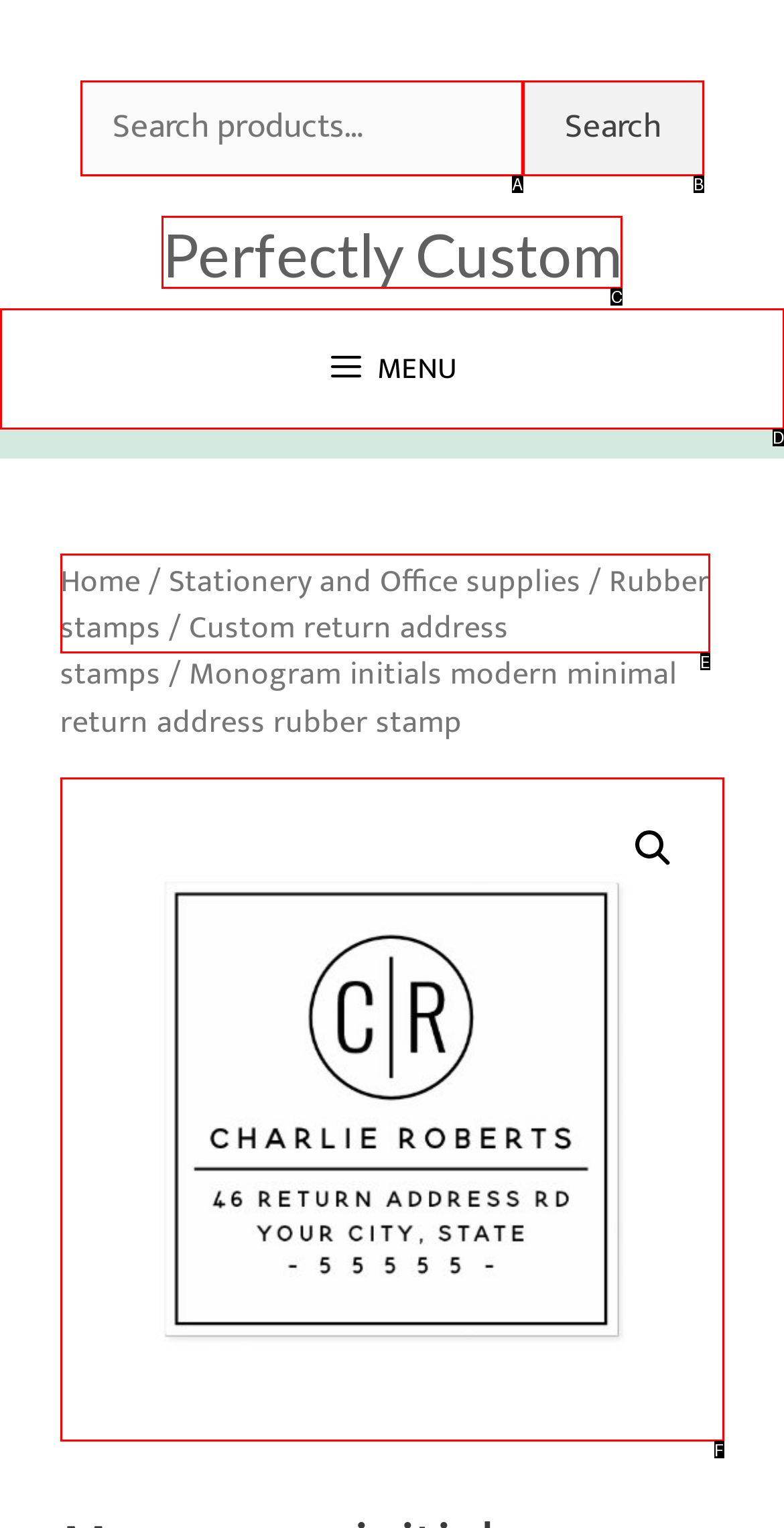Choose the letter that best represents the description: Rubber stamps. Provide the letter as your response.

E